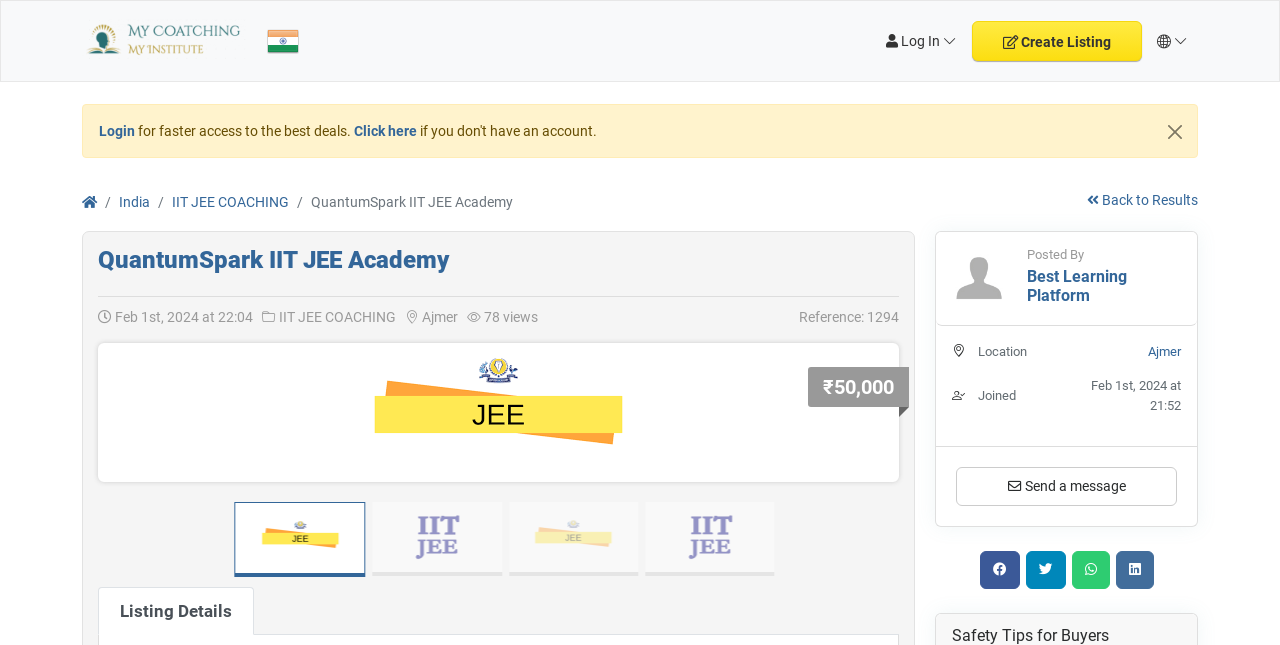Find the bounding box coordinates of the area that needs to be clicked in order to achieve the following instruction: "Read about Mexican Food in Nagoya". The coordinates should be specified as four float numbers between 0 and 1, i.e., [left, top, right, bottom].

None